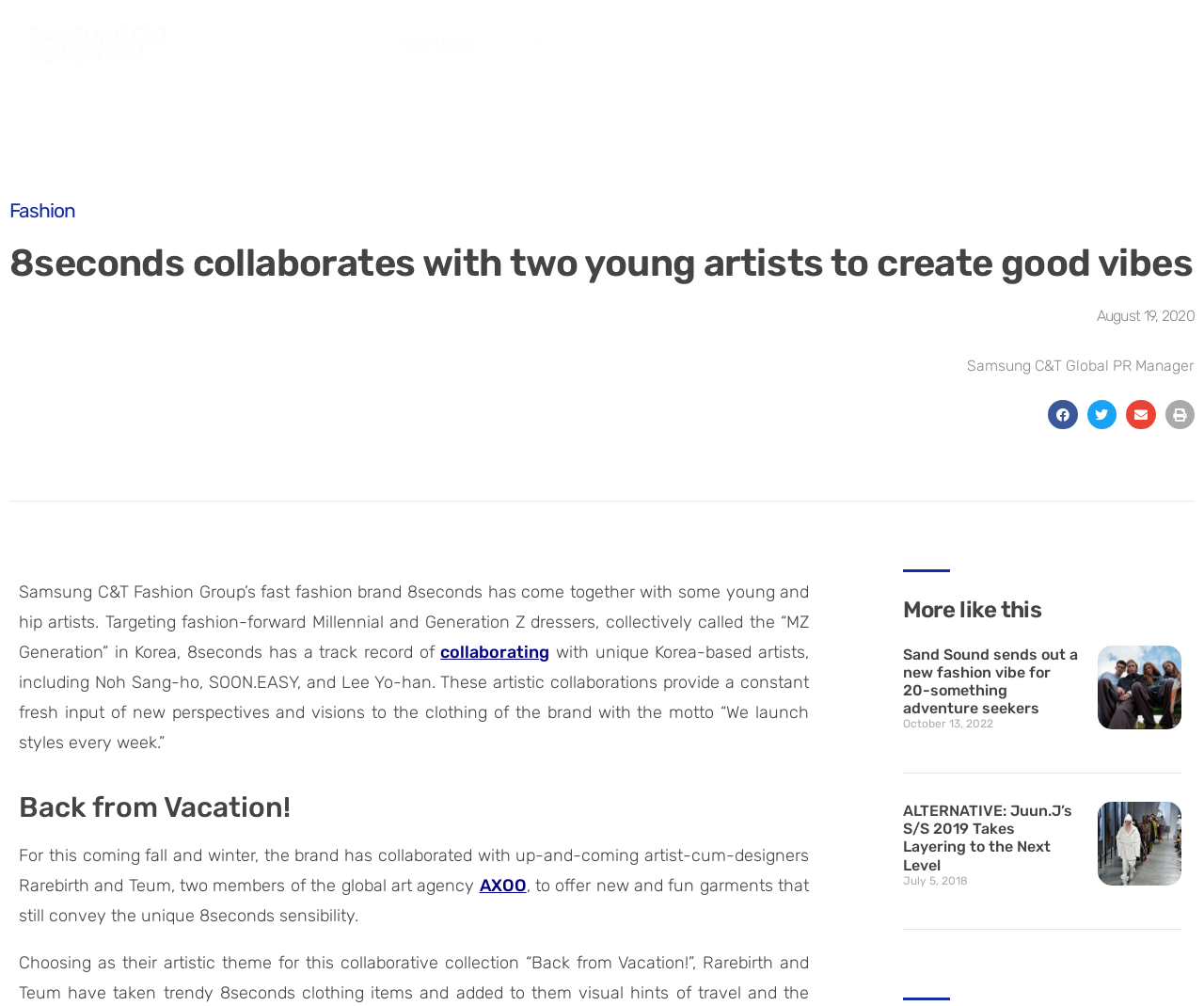What is the date of the article 'Sand Sound sends out a new fashion vibe for 20-something adventure seekers'?
Please describe in detail the information shown in the image to answer the question.

The date of the article 'Sand Sound sends out a new fashion vibe for 20-something adventure seekers' can be found in the StaticText element 'October 13, 2022' which is located below the article heading.